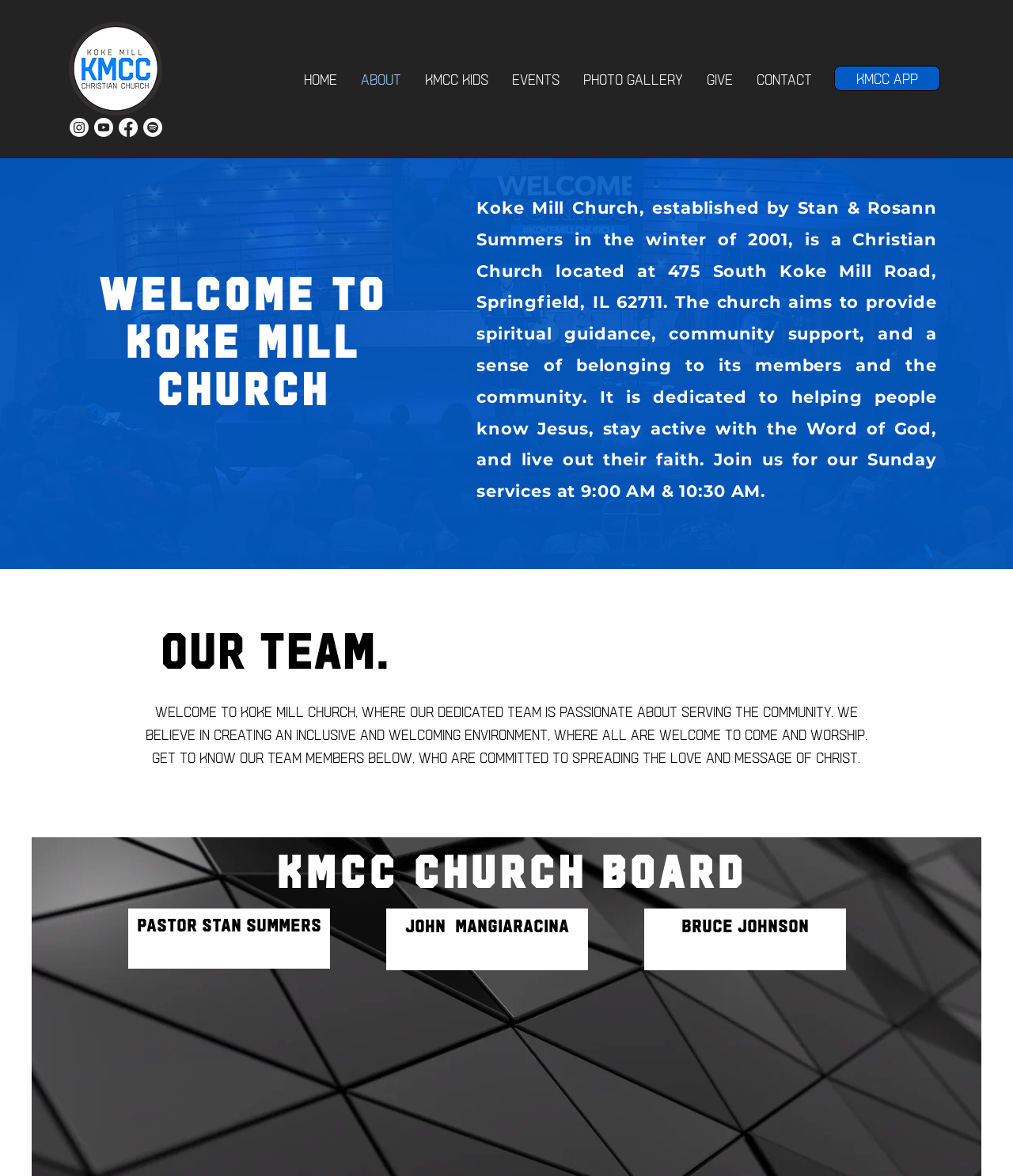Give a one-word or one-phrase response to the question:
Who is the pastor of the church?

Pastor Stan Summers